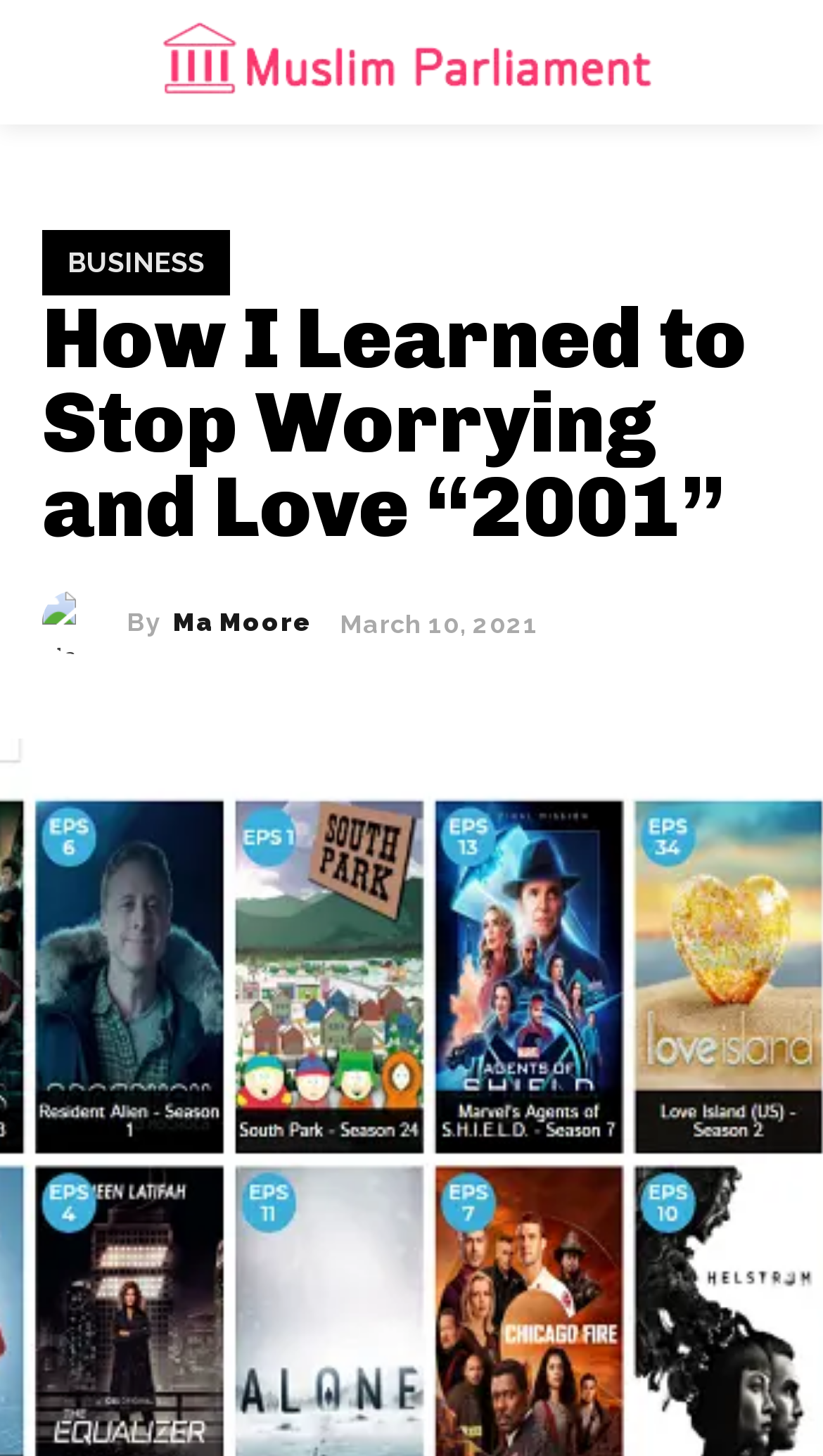Is there an image associated with the author?
Provide a short answer using one word or a brief phrase based on the image.

Yes